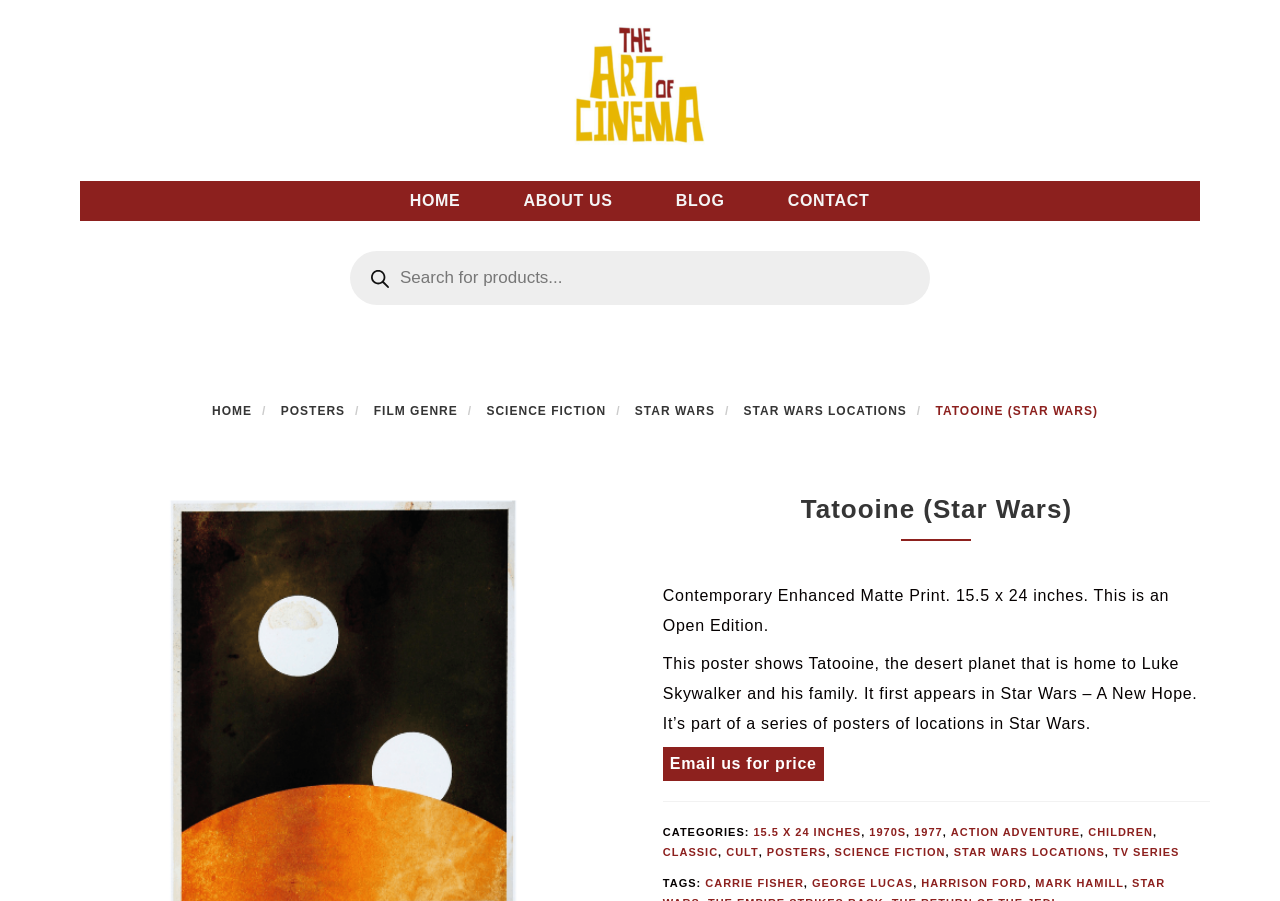Could you indicate the bounding box coordinates of the region to click in order to complete this instruction: "Filter by science fiction".

[0.652, 0.939, 0.739, 0.953]